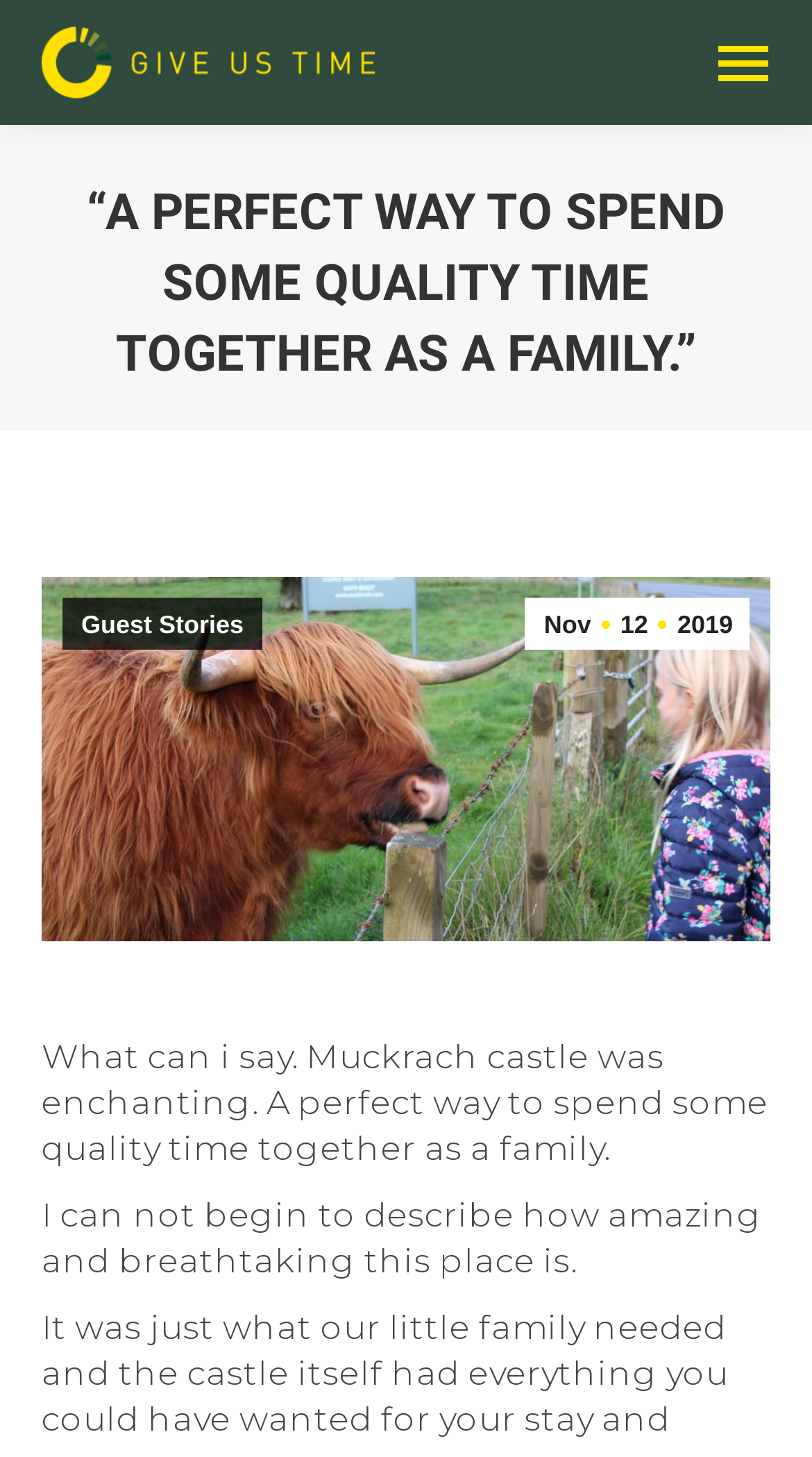What is the name of the blog?
Provide a detailed and extensive answer to the question.

The name of the blog can be found in the top-left corner of the webpage, where the logo 'GUTBlog' is displayed, and also in the link 'GUTBlog' with the same bounding box coordinates.